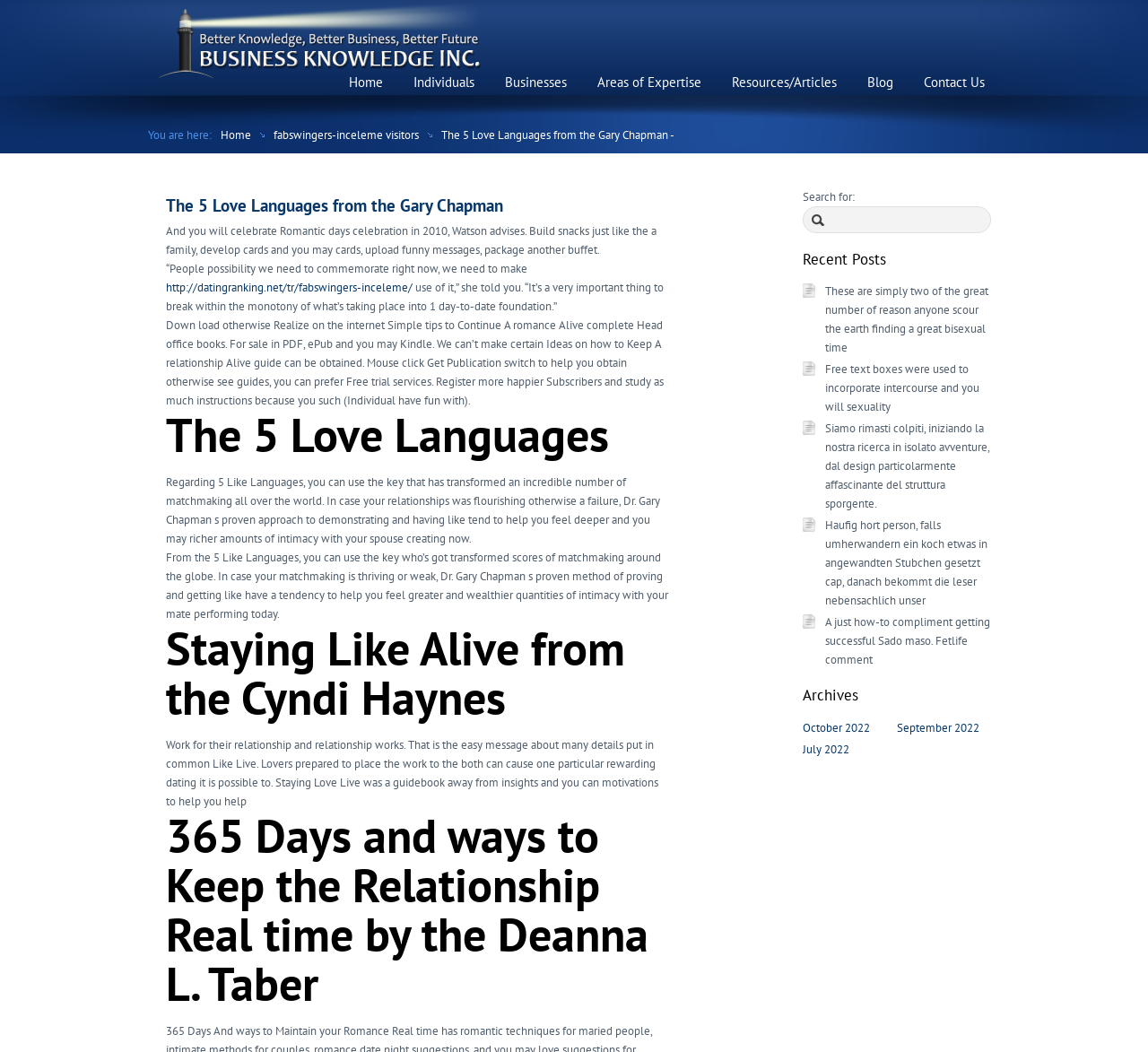Please give the bounding box coordinates of the area that should be clicked to fulfill the following instruction: "Explore the 'Mail-purchase Brides Away-out-of Ukraine: Customer Have a look at' section". The coordinates should be in the format of four float numbers from 0 to 1, i.e., [left, top, right, bottom].

None